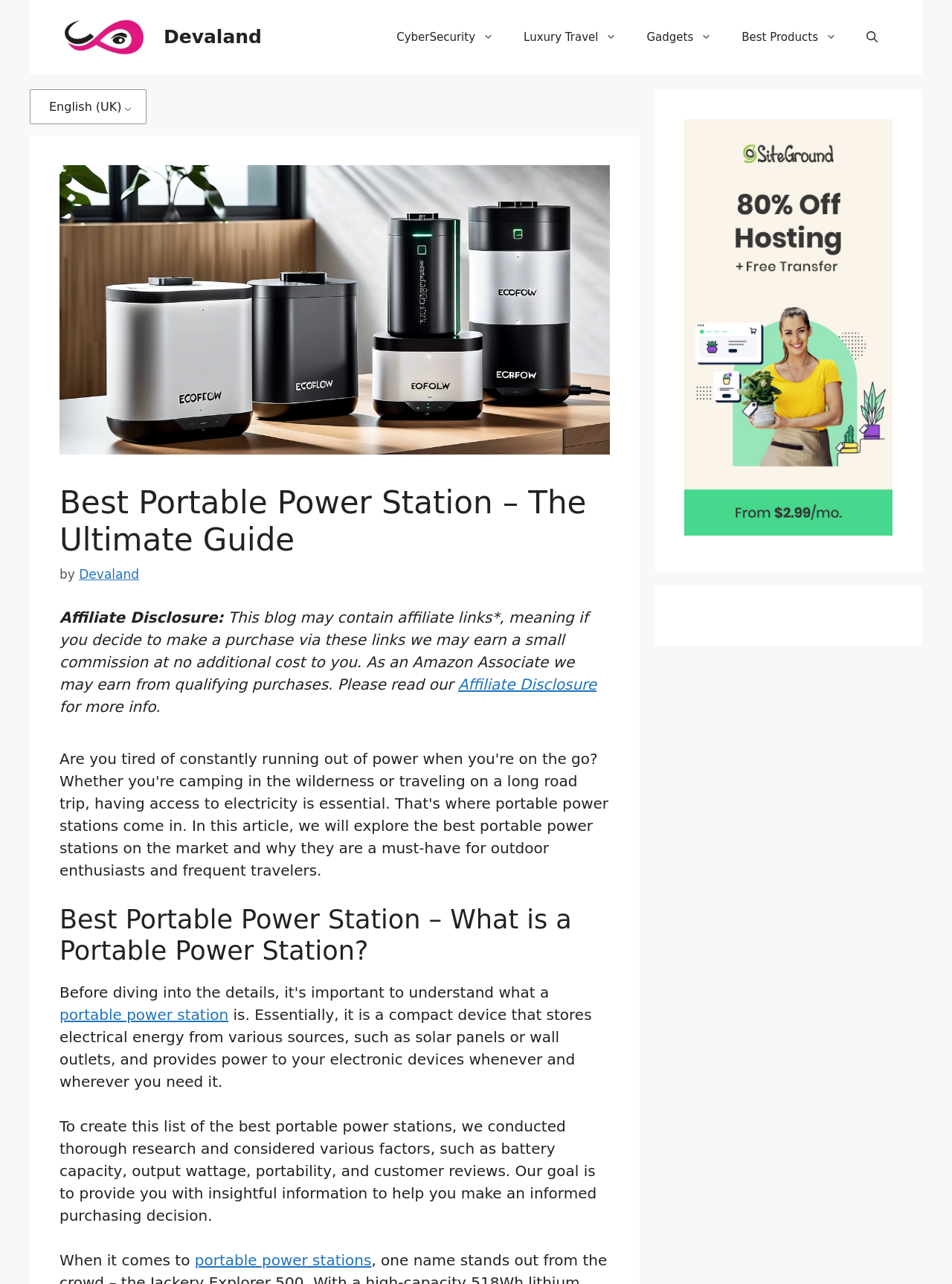Refer to the element description portable power station and identify the corresponding bounding box in the screenshot. Format the coordinates as (top-left x, top-left y, bottom-right x, bottom-right y) with values in the range of 0 to 1.

[0.062, 0.783, 0.24, 0.797]